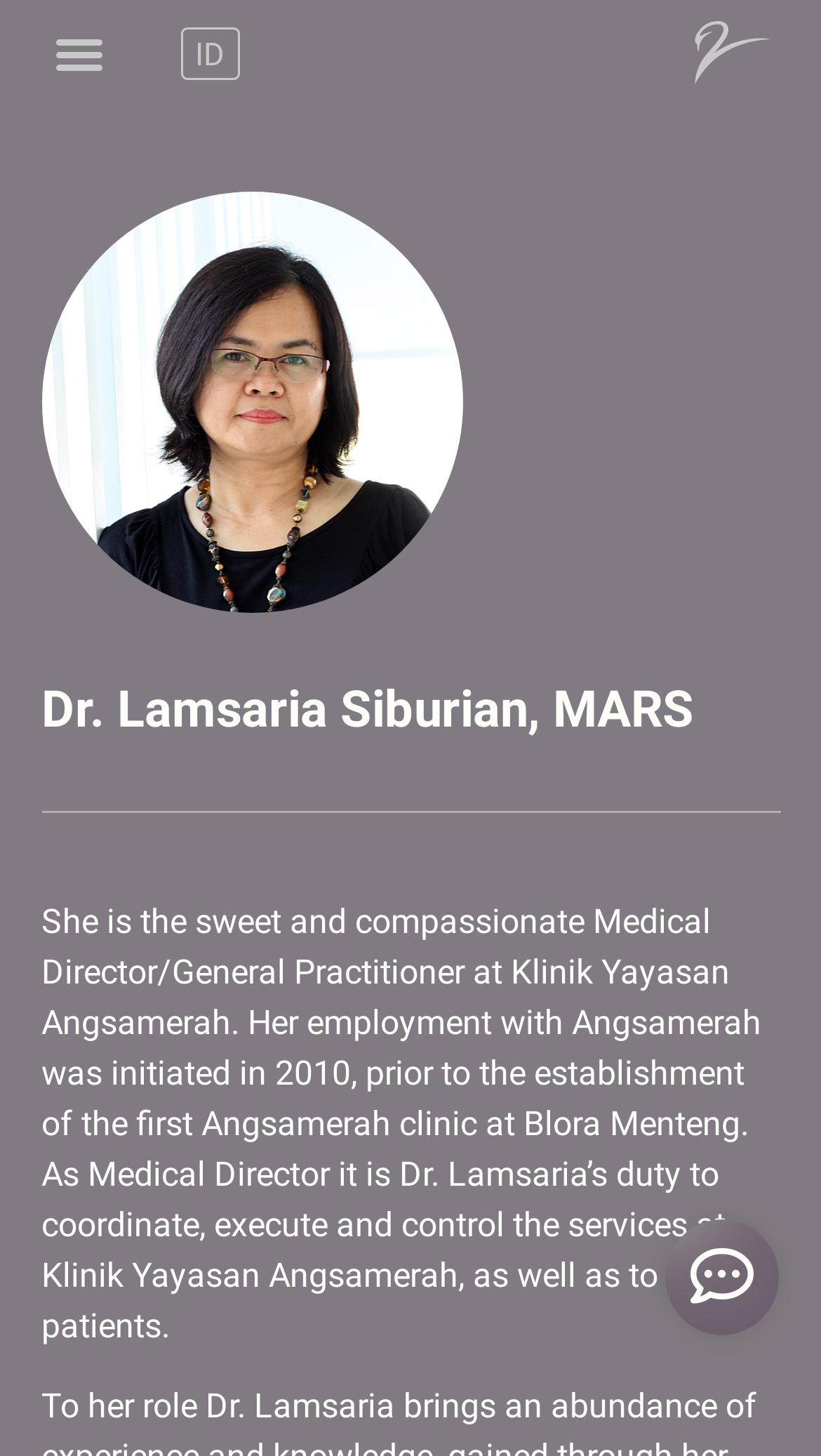How many clinics are mentioned on the webpage?
Can you give a detailed and elaborate answer to the question?

The webpage mentions the establishment of the first Angsamerah clinic at Blora Menteng, which implies that only one clinic is mentioned.